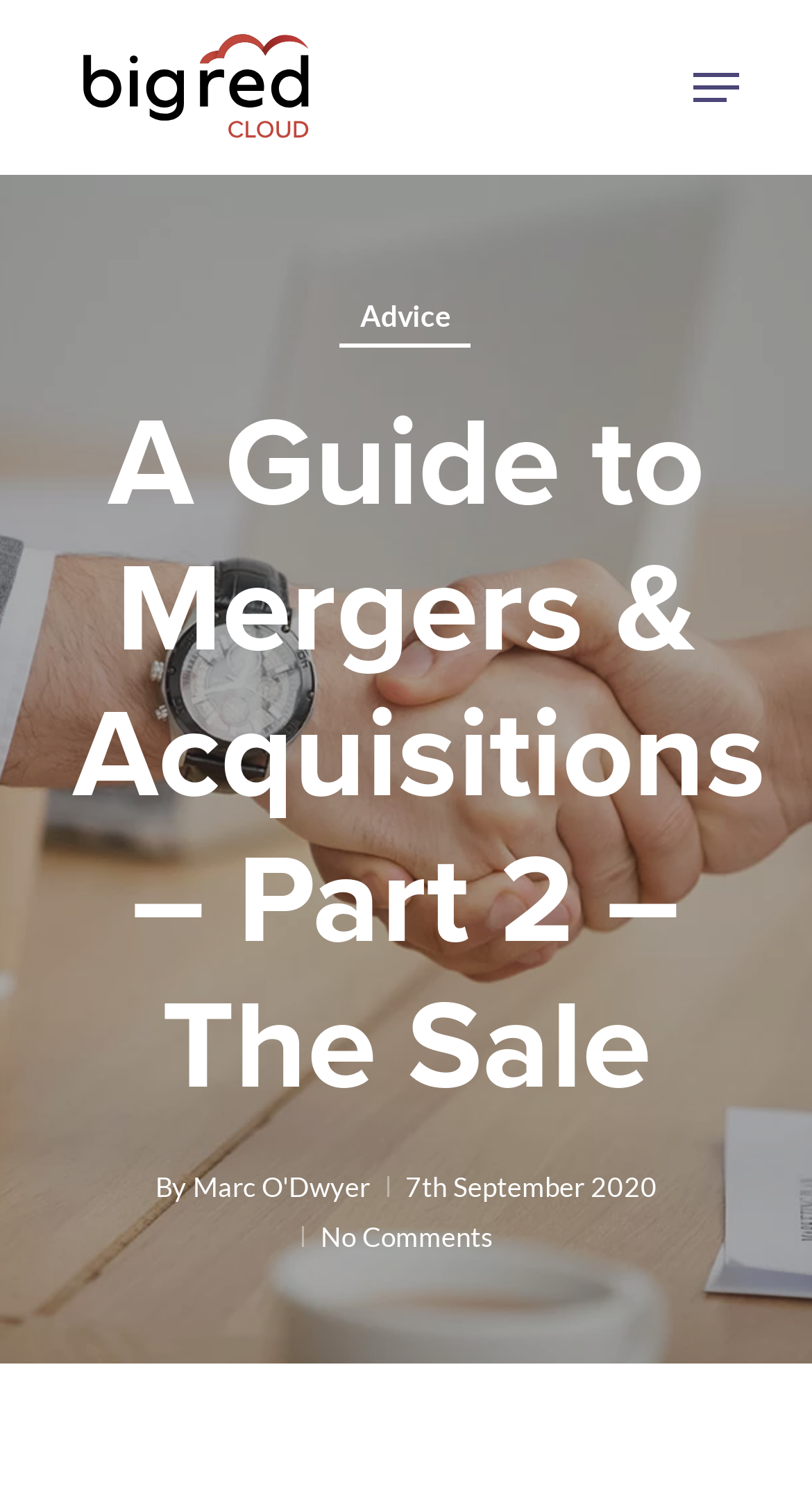Deliver a detailed narrative of the webpage's visual and textual elements.

The webpage is a blog post titled "A Guide to Mergers & Acquisitions – Part 2 – The Sale" on the Big Red Cloud website. At the top left corner, there is a logo of Big Red Cloud, which is also a link to the website's homepage. 

On the top right corner, there is a navigation menu that can be expanded. Below the logo, there is a heading that displays the title of the blog post. 

The author of the blog post, Marc O'Dwyer, is credited below the title, along with the date of publication, September 7th, 2020. 

There is a link to the comments section, which indicates that there are no comments on the post. 

The main content of the blog post is not explicitly described in the accessibility tree, but based on the title and the context, it likely discusses the merger and acquisition process from the perspective of the selling company.